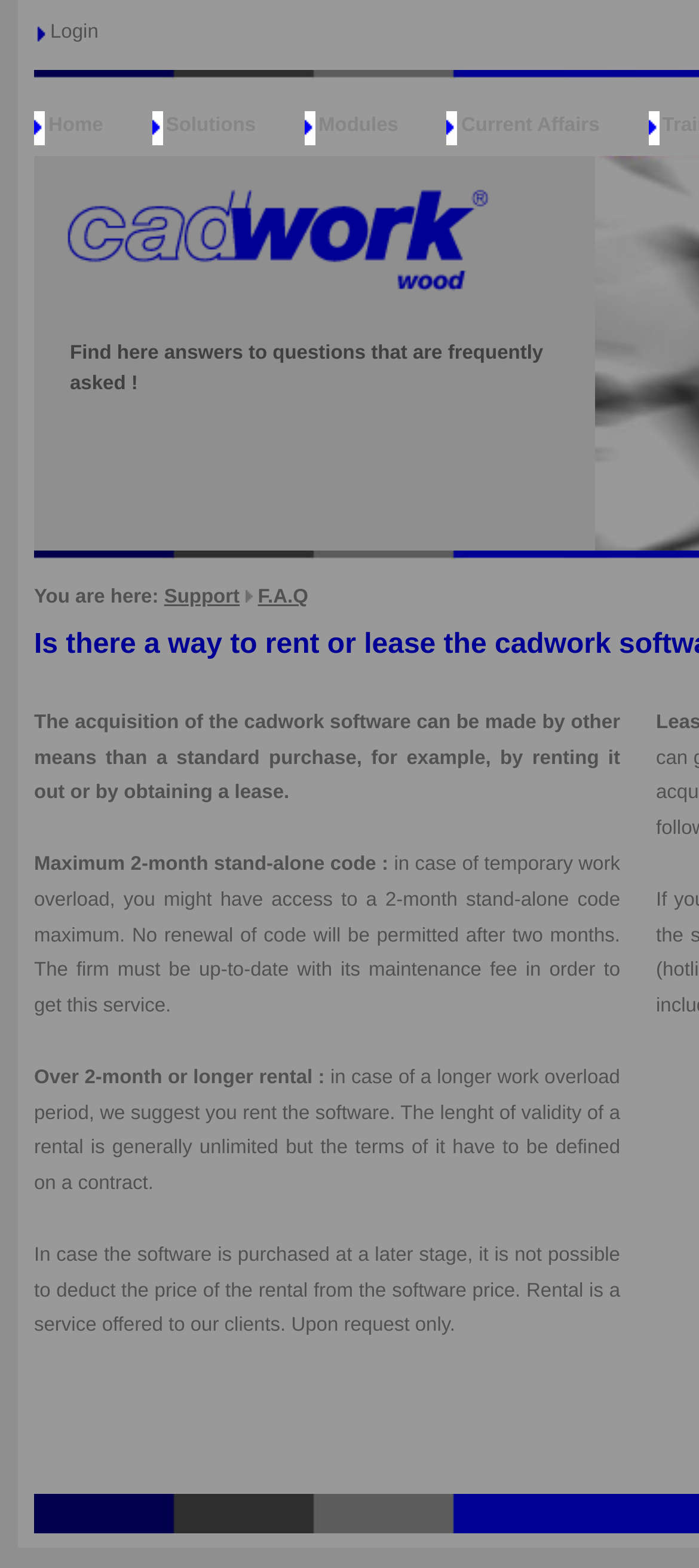Provide a single word or phrase to answer the given question: 
Is it possible to deduct the rental price from the software price?

No